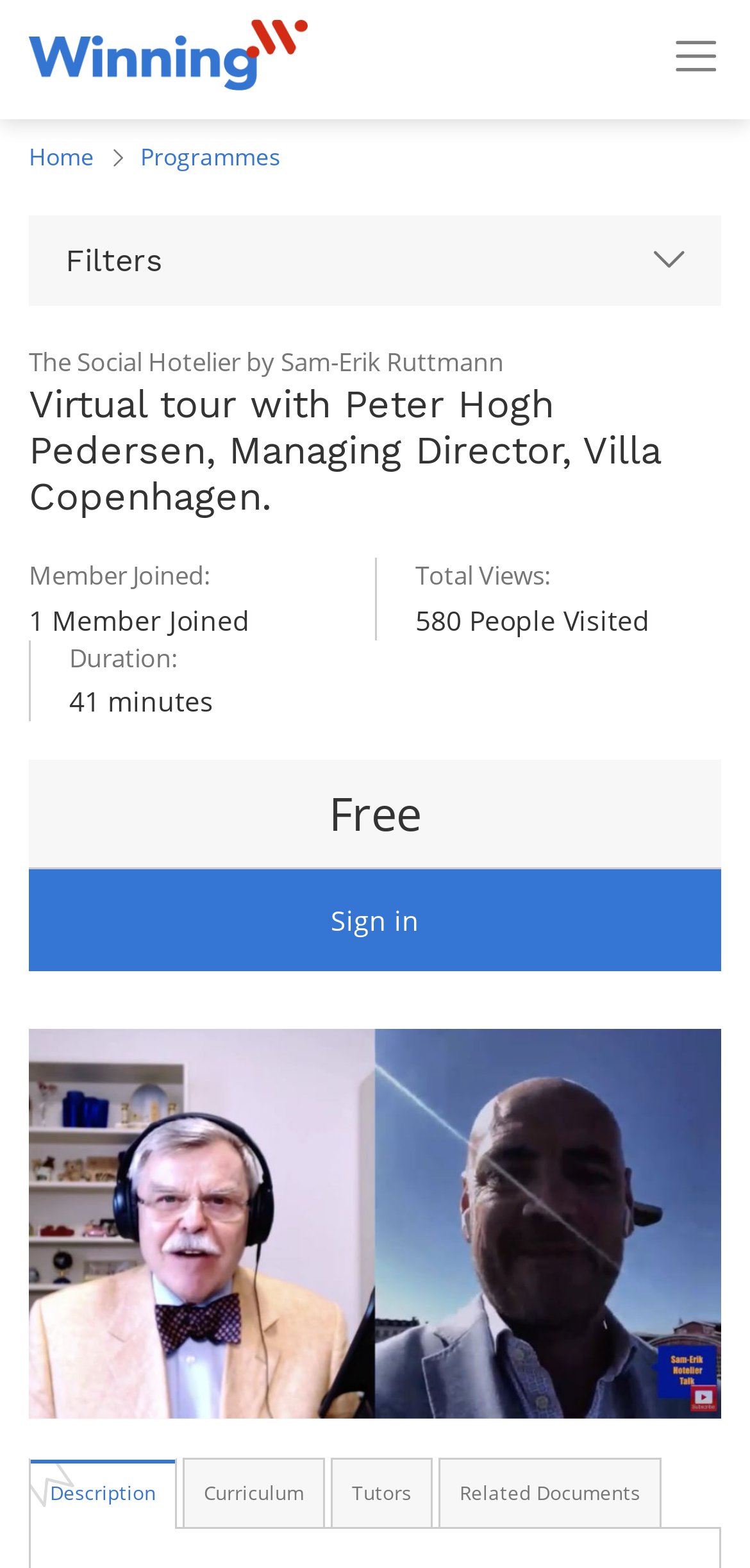Determine the bounding box coordinates of the region to click in order to accomplish the following instruction: "Select the Description tab". Provide the coordinates as four float numbers between 0 and 1, specifically [left, top, right, bottom].

[0.038, 0.929, 0.236, 0.974]